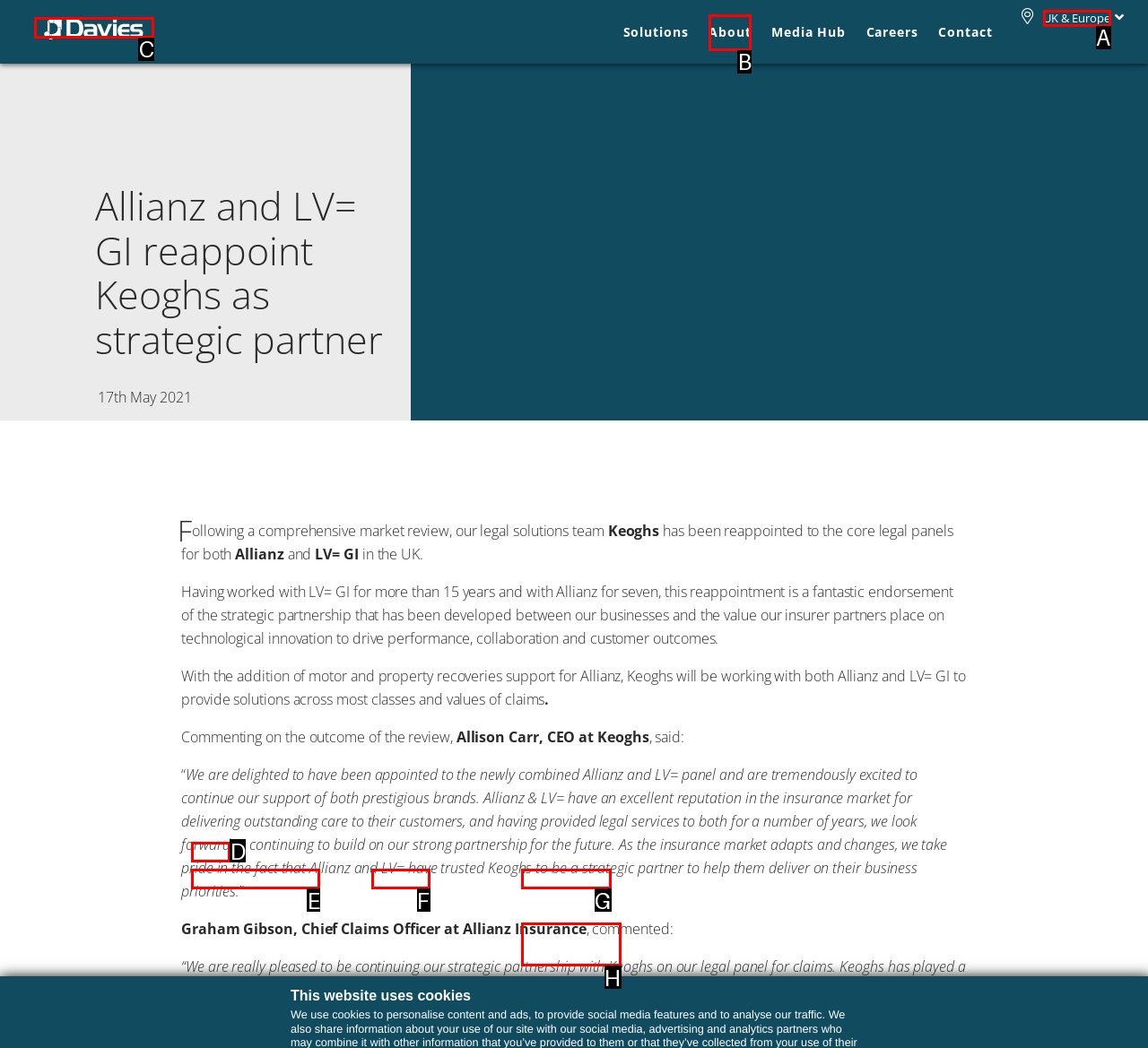Which UI element should you click on to achieve the following task: Click on Davies? Provide the letter of the correct option.

C